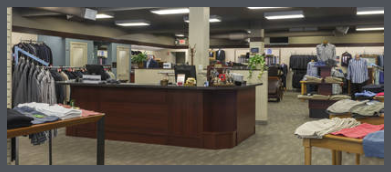Respond to the question below with a single word or phrase:
What type of items are on the tables?

Shirts and pants